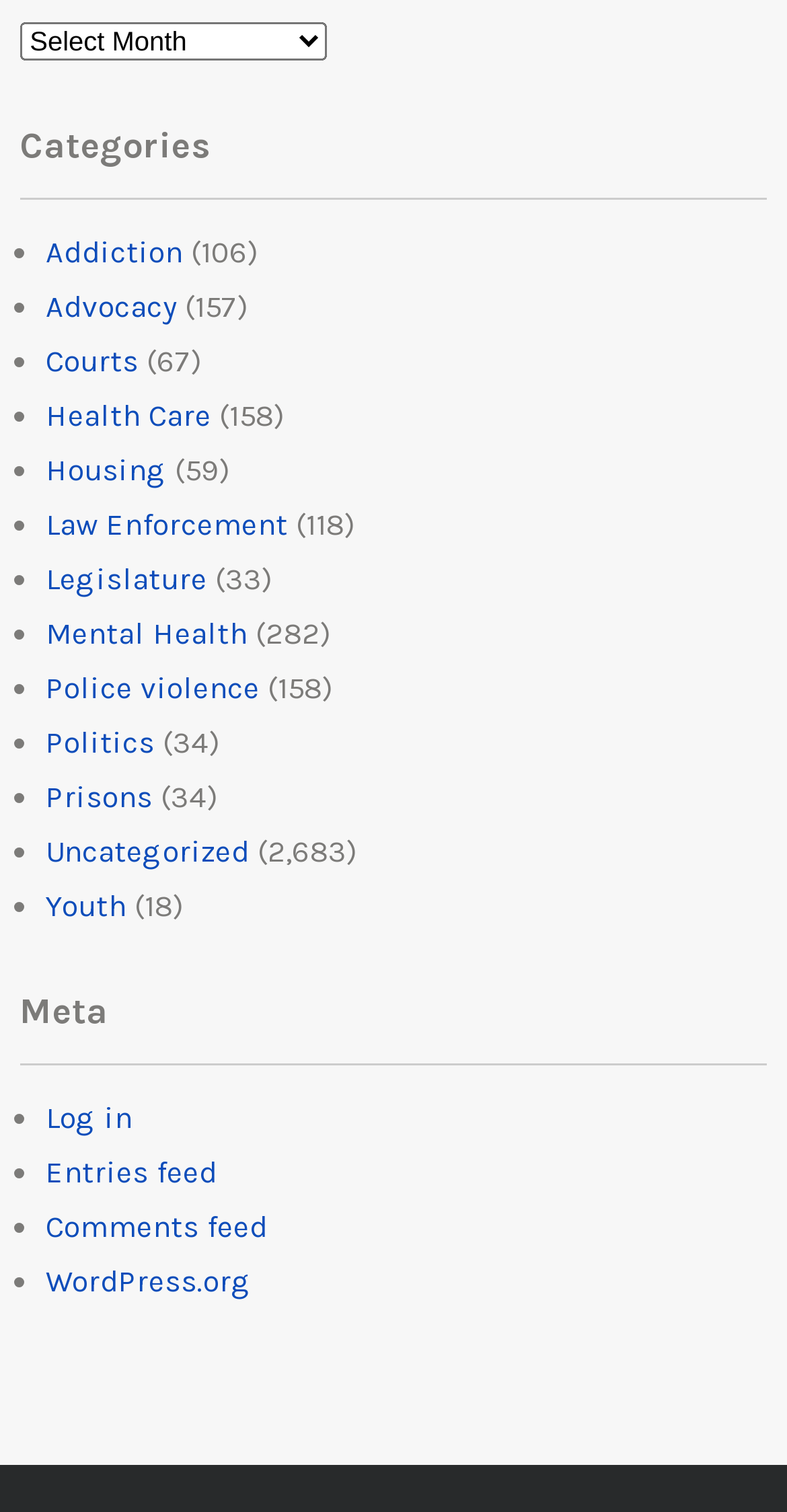Find and specify the bounding box coordinates that correspond to the clickable region for the instruction: "Log in".

[0.058, 0.727, 0.169, 0.751]